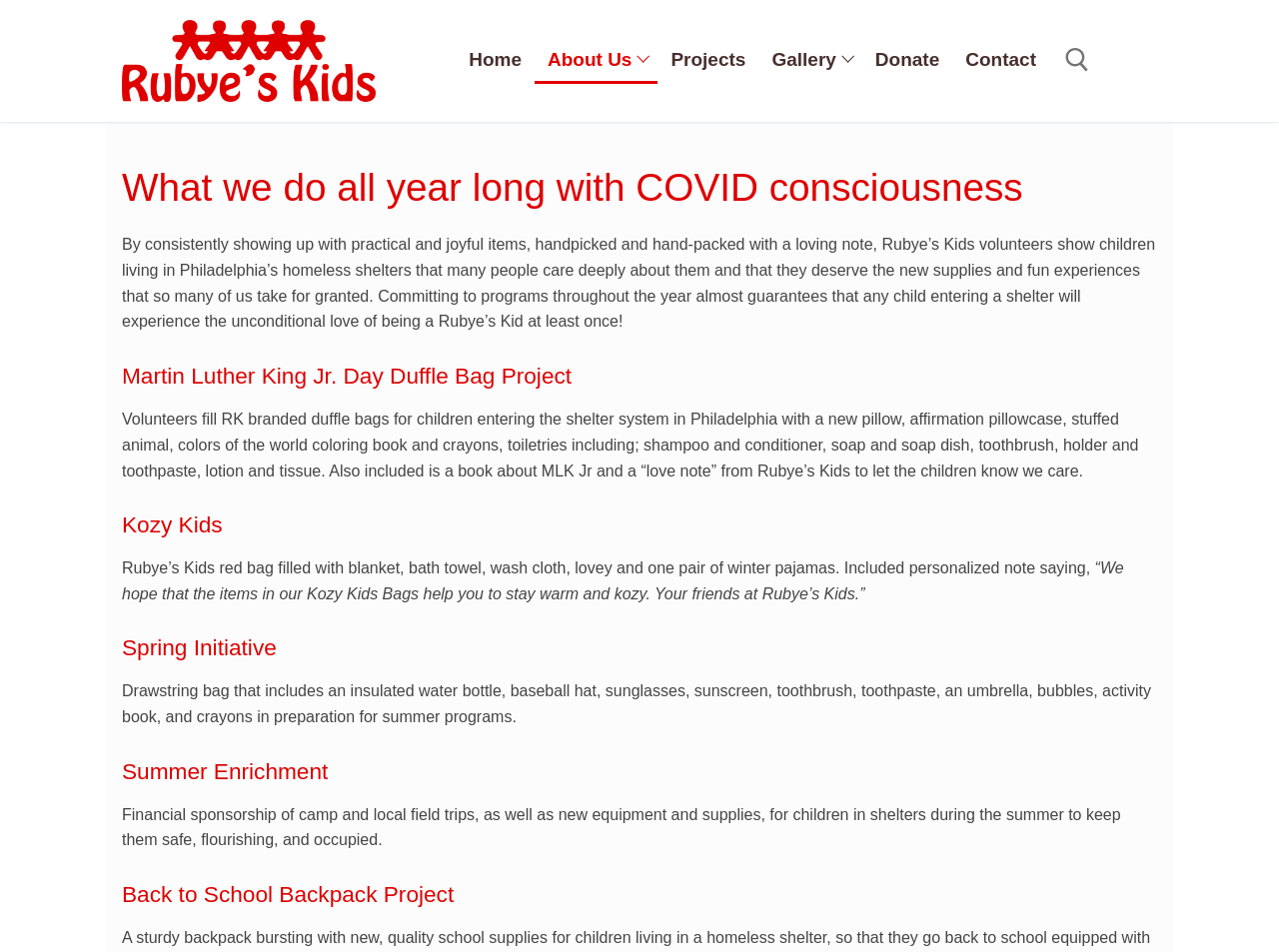Respond to the question below with a single word or phrase:
What is the organization's name?

Rubye's Kids